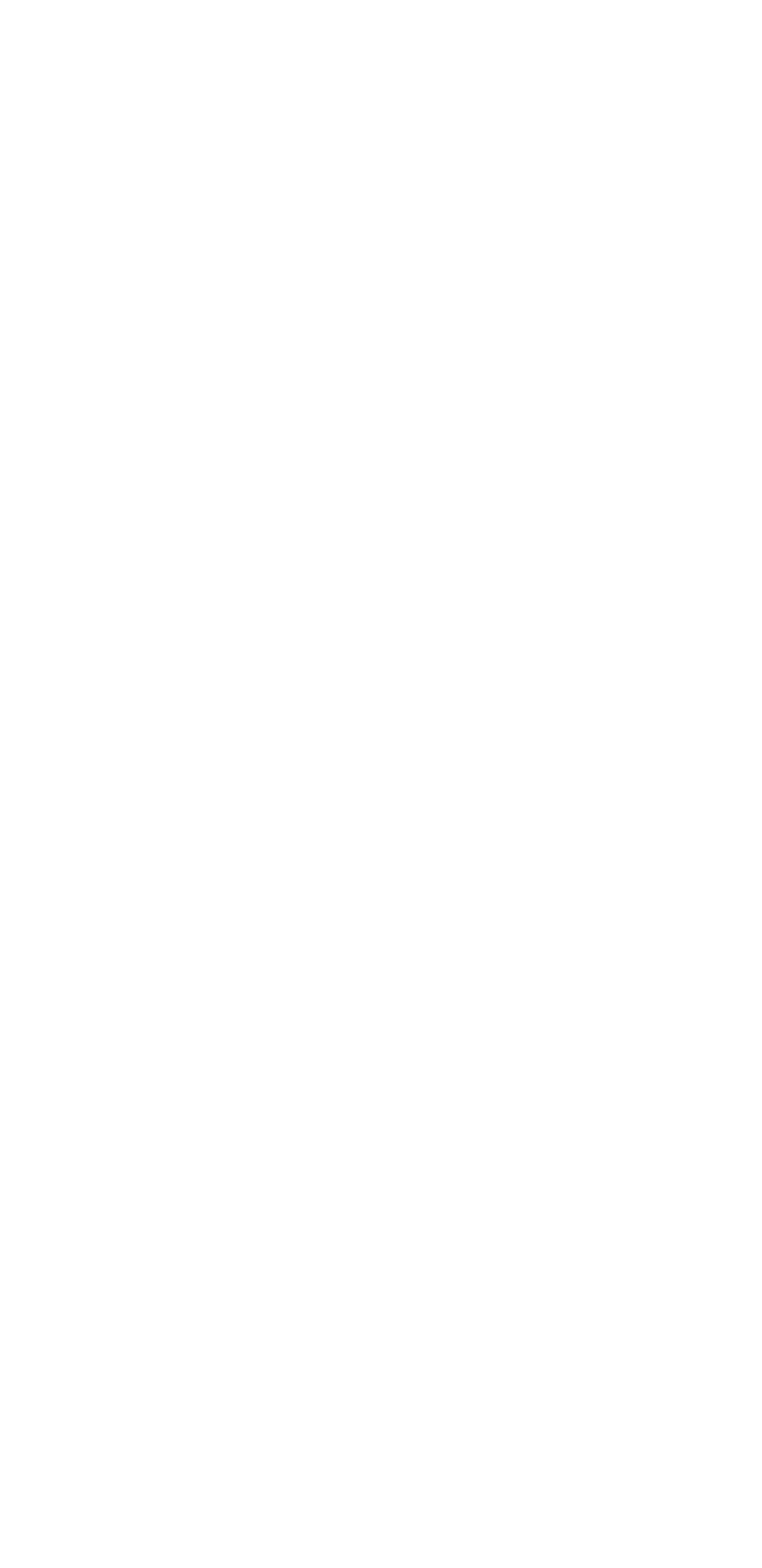Please find the bounding box for the UI component described as follows: "Terms & Conditions".

[0.055, 0.902, 0.945, 0.932]